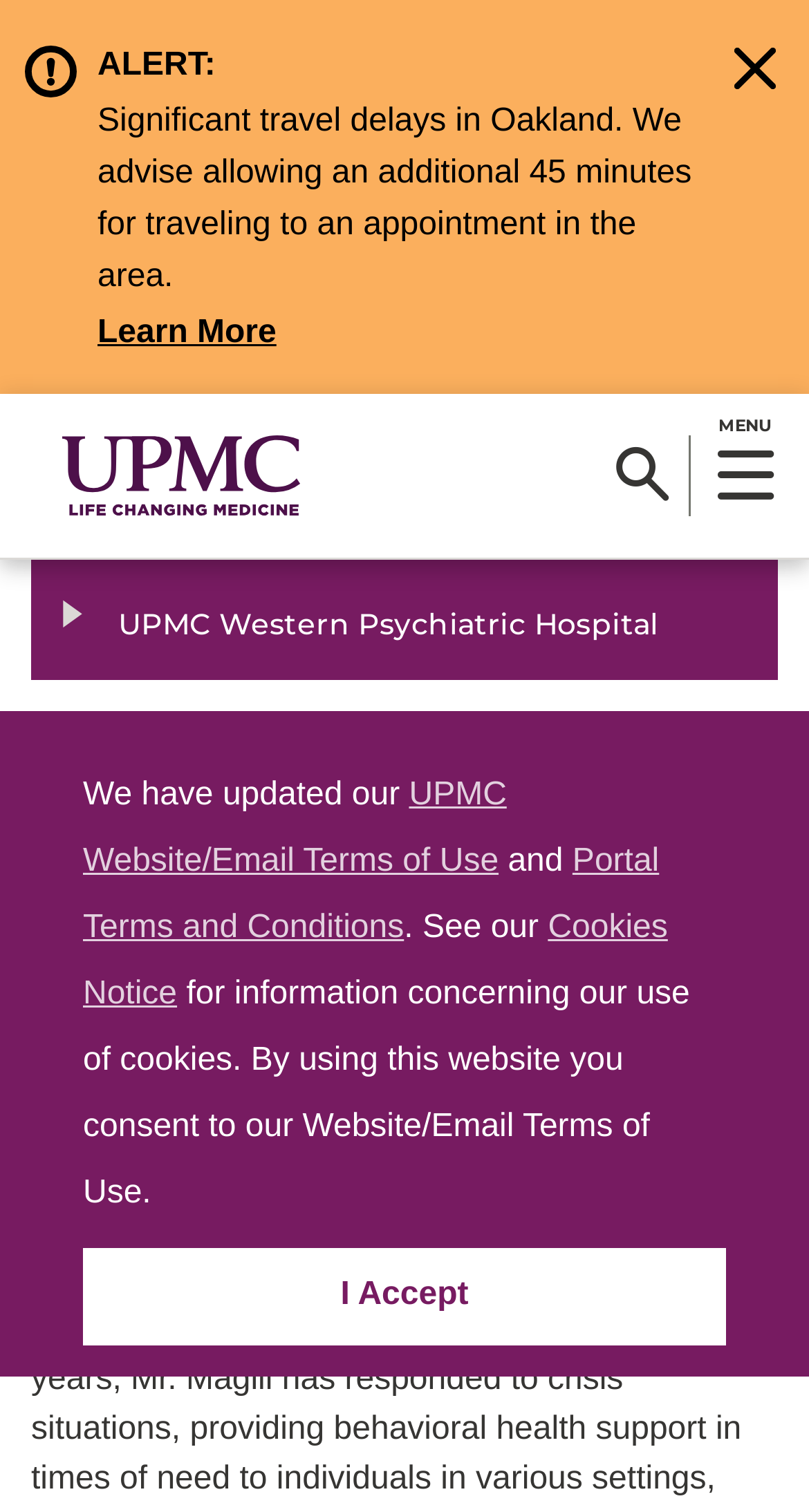Please identify the bounding box coordinates of the region to click in order to complete the task: "Find a doctor". The coordinates must be four float numbers between 0 and 1, specified as [left, top, right, bottom].

[0.3, 0.821, 0.5, 0.905]